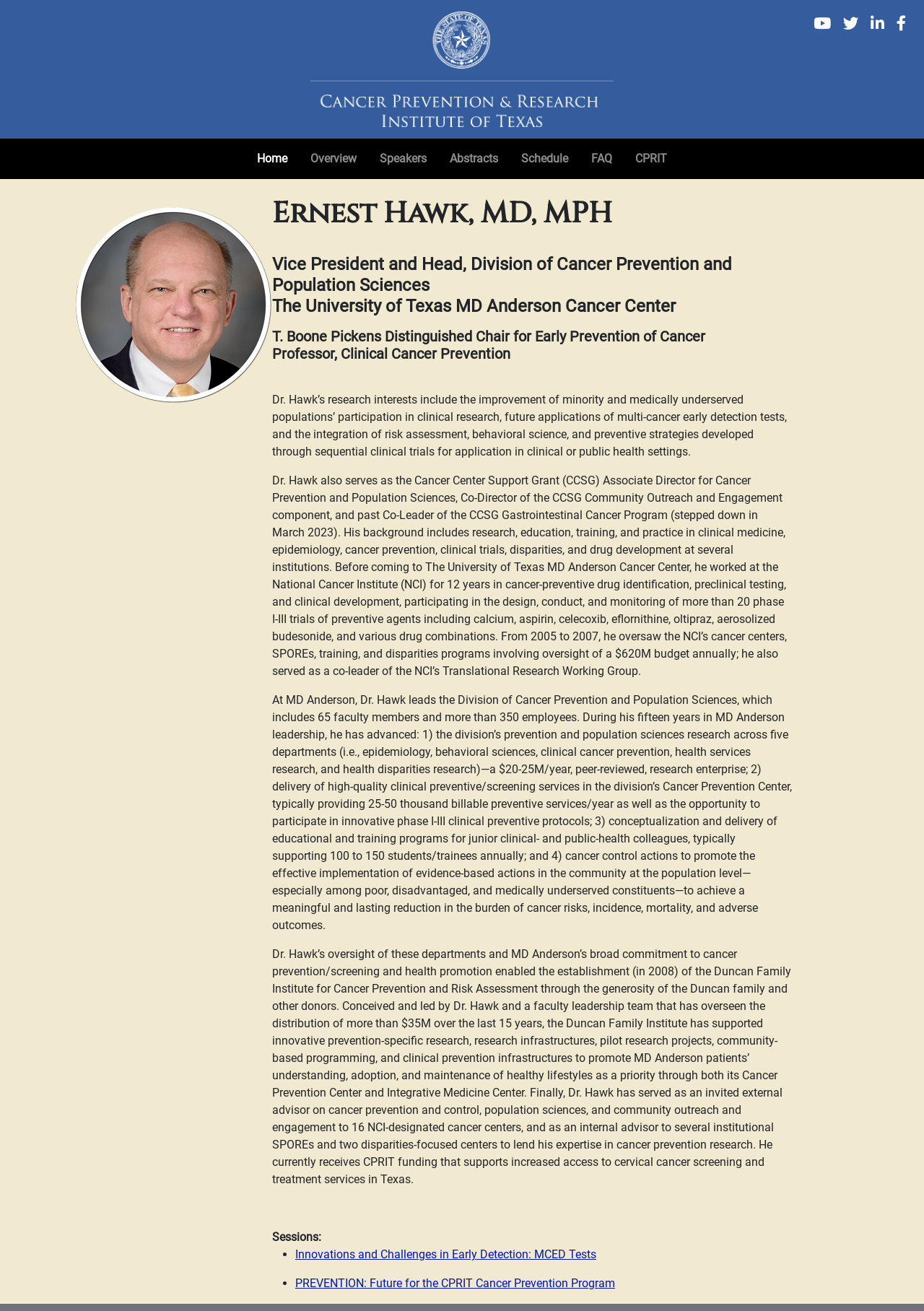Identify the bounding box coordinates for the region of the element that should be clicked to carry out the instruction: "Learn about PREVENTION: Future for the CPRIT Cancer Prevention Program". The bounding box coordinates should be four float numbers between 0 and 1, i.e., [left, top, right, bottom].

[0.32, 0.973, 0.857, 0.986]